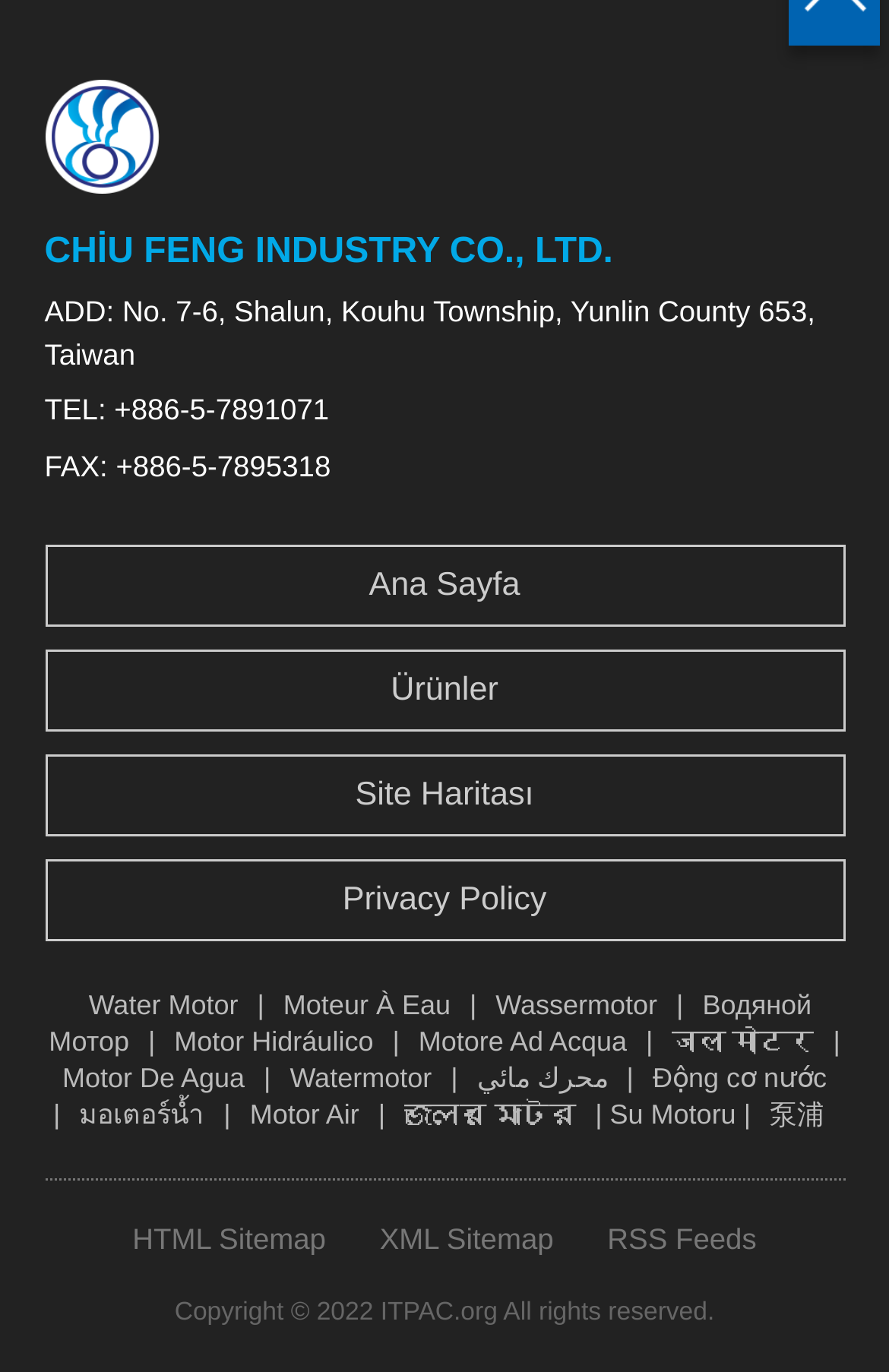Identify the bounding box coordinates for the element that needs to be clicked to fulfill this instruction: "Visit the 'Ürünler' page". Provide the coordinates in the format of four float numbers between 0 and 1: [left, top, right, bottom].

[0.05, 0.473, 0.95, 0.533]